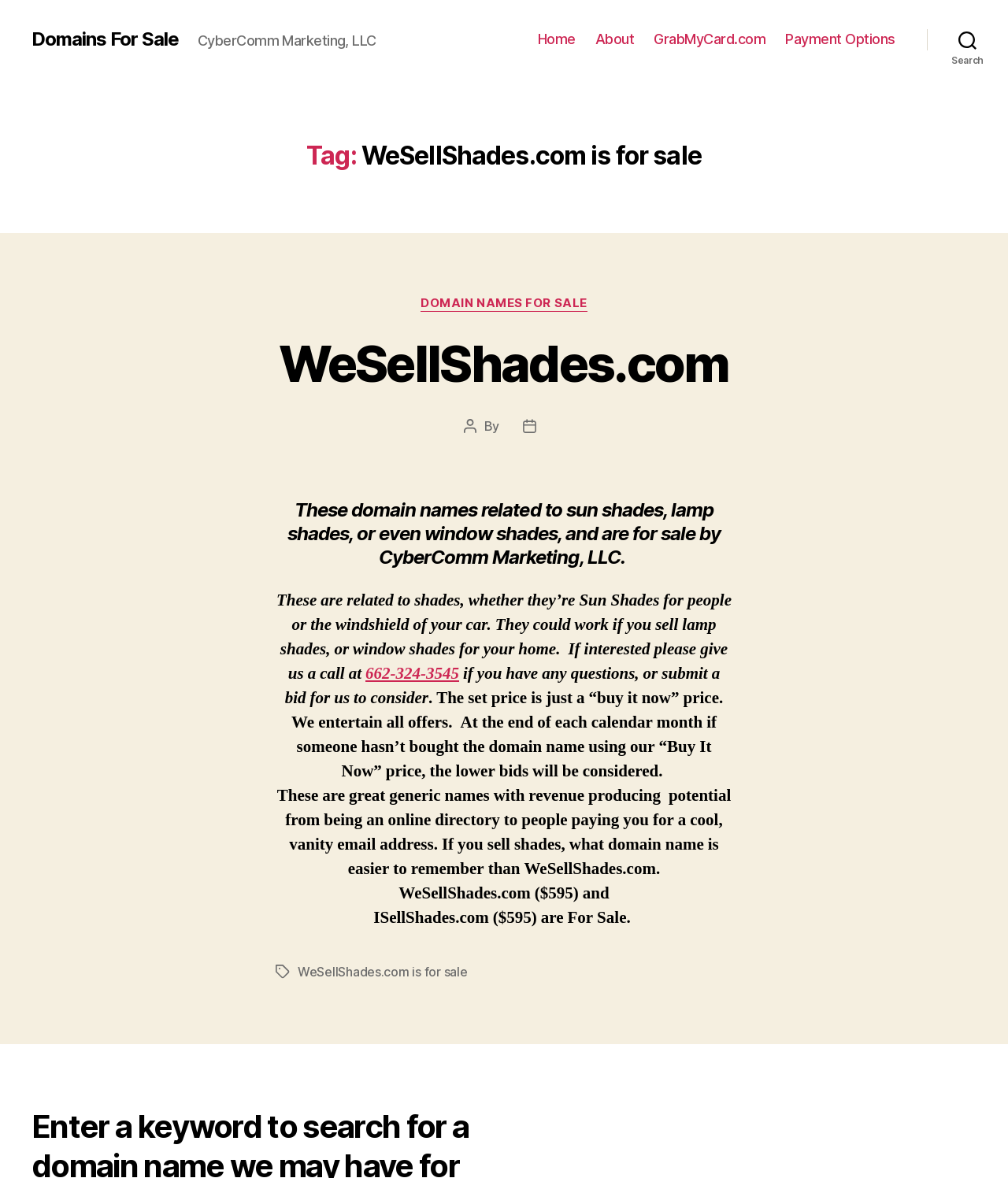Please determine the bounding box coordinates, formatted as (top-left x, top-left y, bottom-right x, bottom-right y), with all values as floating point numbers between 0 and 1. Identify the bounding box of the region described as: WeSellShades.com

[0.277, 0.283, 0.723, 0.334]